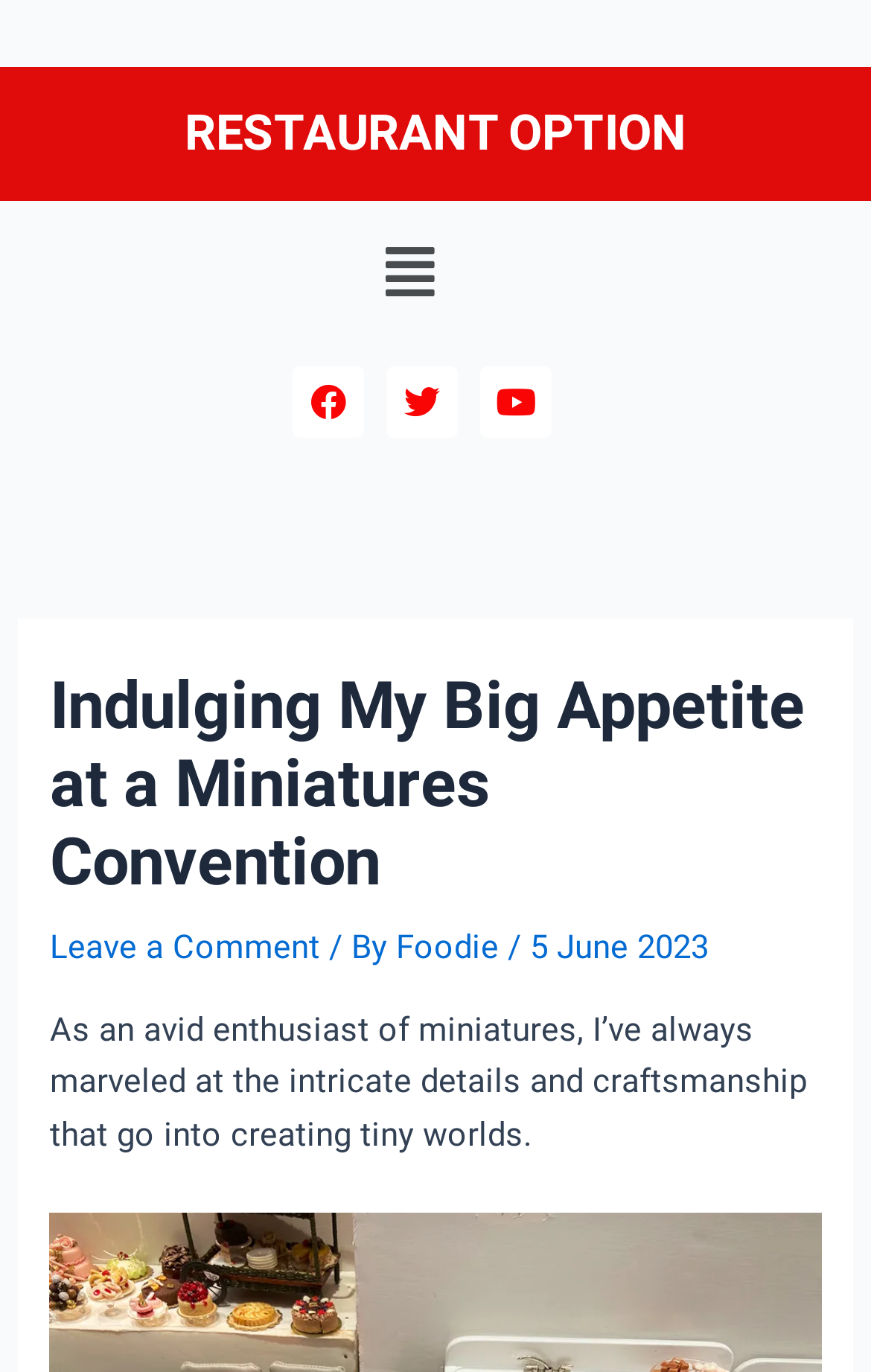What is the topic of the blog post?
Answer with a single word or short phrase according to what you see in the image.

Miniatures Convention